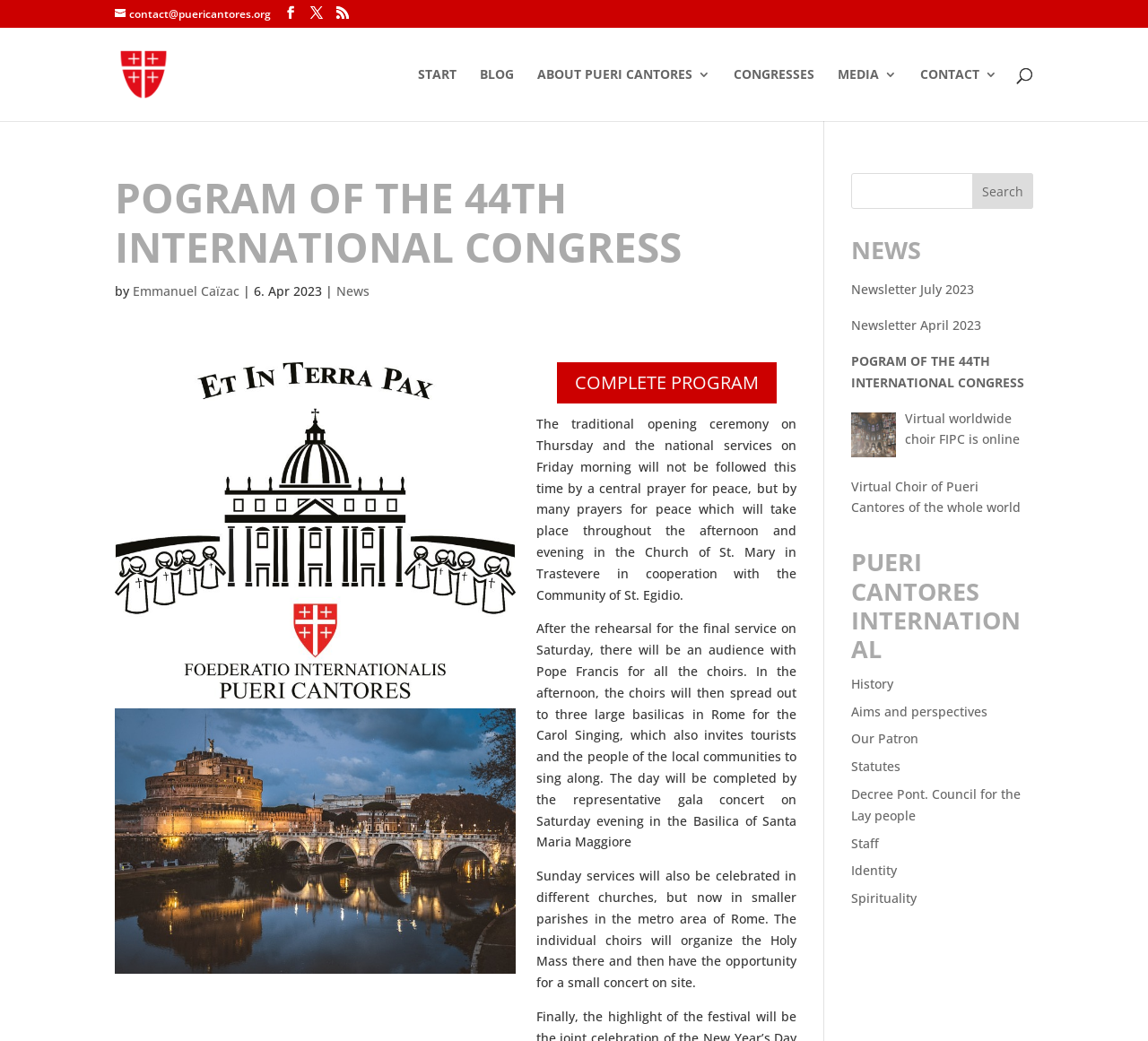Bounding box coordinates should be provided in the format (top-left x, top-left y, bottom-right x, bottom-right y) with all values between 0 and 1. Identify the bounding box for this UI element: Newsletter July 2023

[0.741, 0.268, 0.9, 0.289]